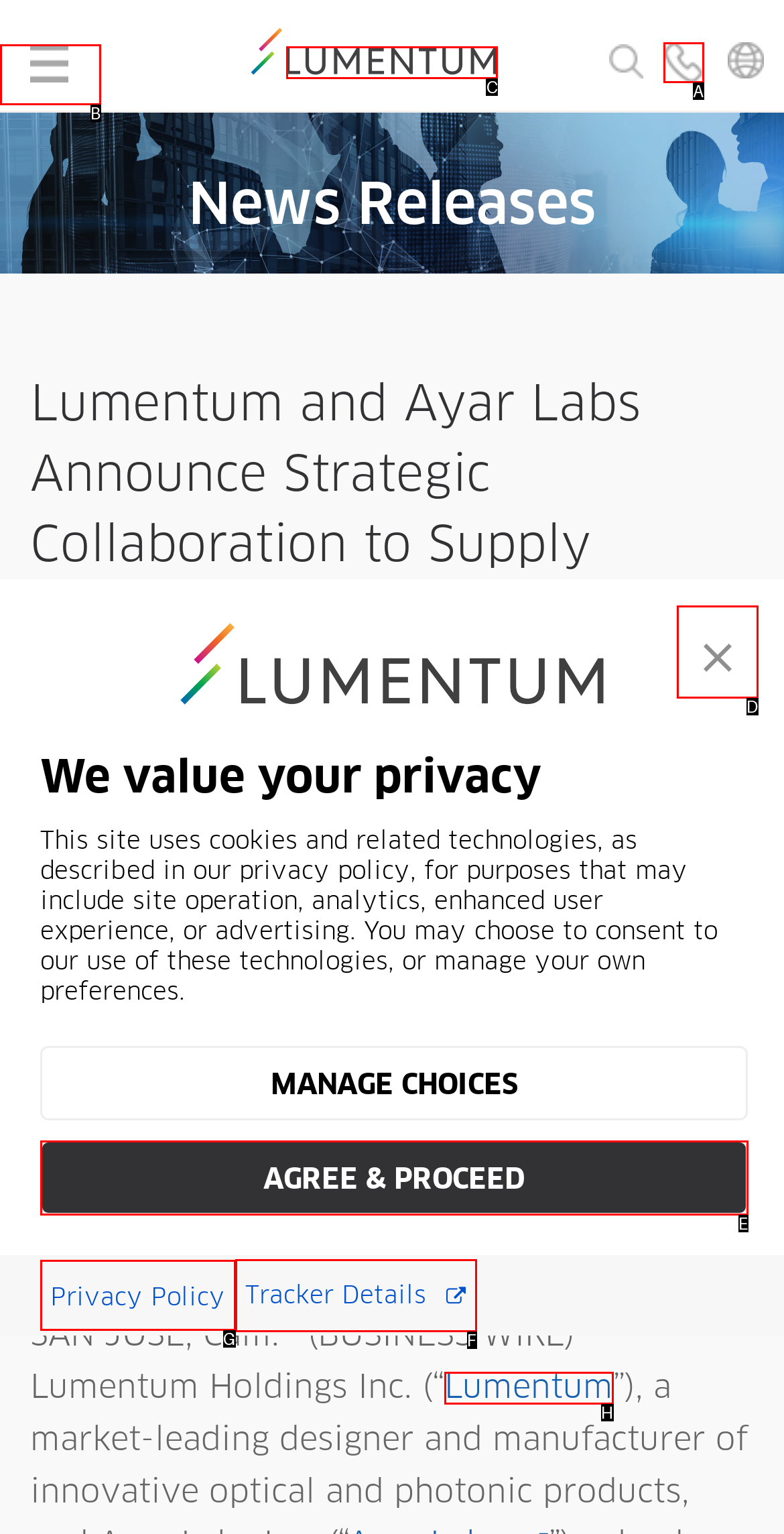Tell me the correct option to click for this task: close the cookie consent banner
Write down the option's letter from the given choices.

D